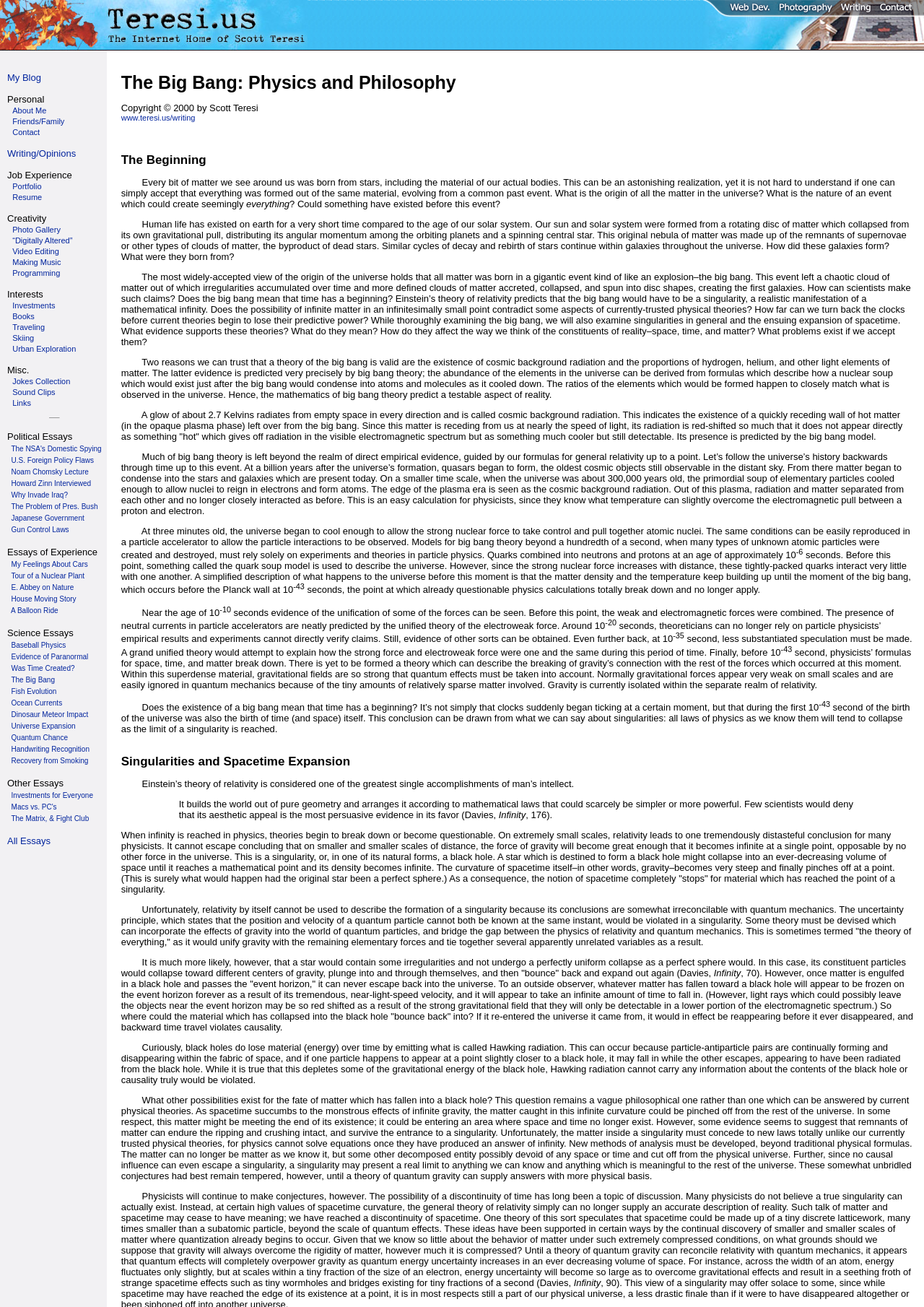What is the author's name?
Using the information presented in the image, please offer a detailed response to the question.

The author's name is mentioned in the title of the webpage, 'Scott Teresi - The Big Bang: Physics and Philosophy'.